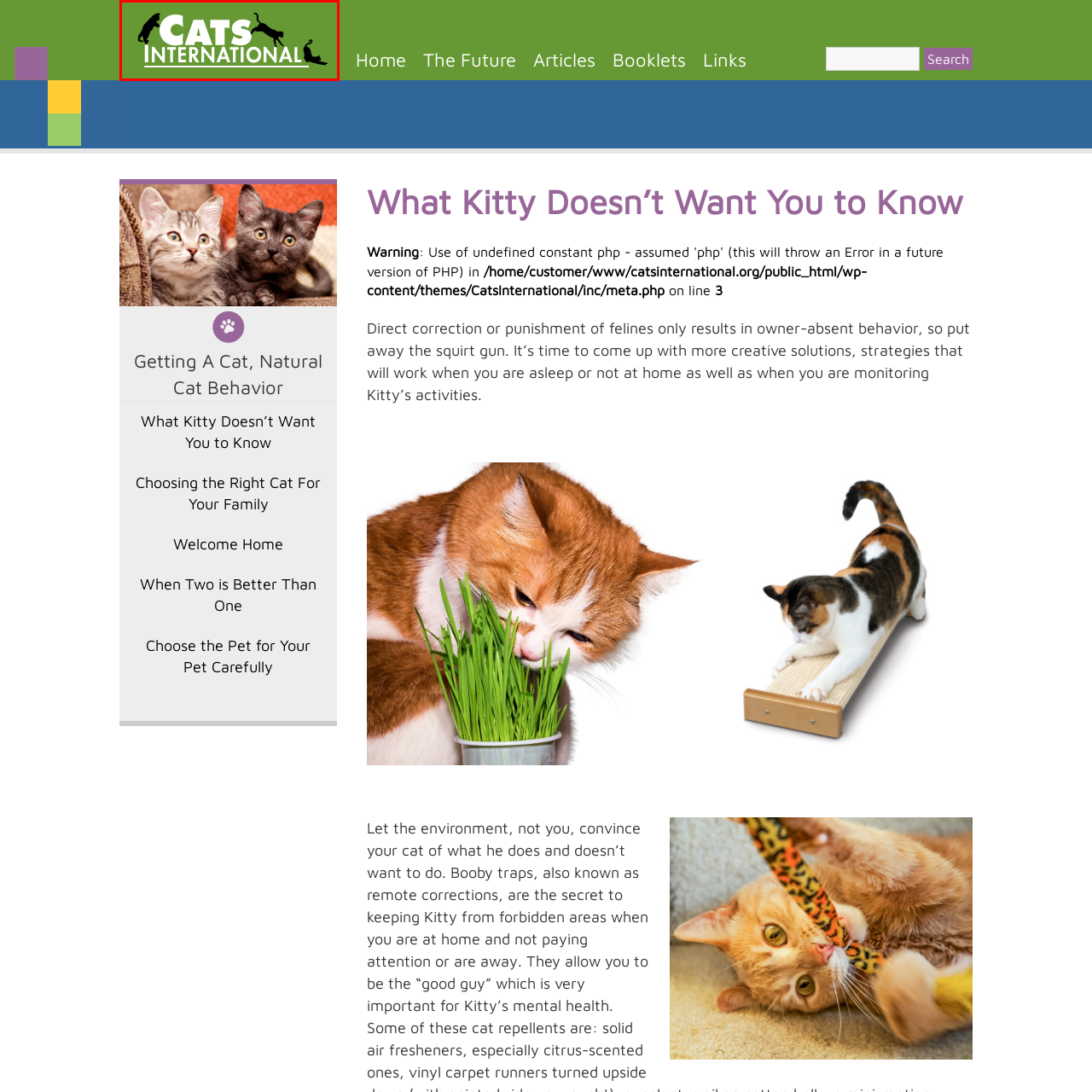Observe the content inside the red rectangle and respond to the question with one word or phrase: 
What is the font color of the text 'CATS INTERNATIONAL'?

White